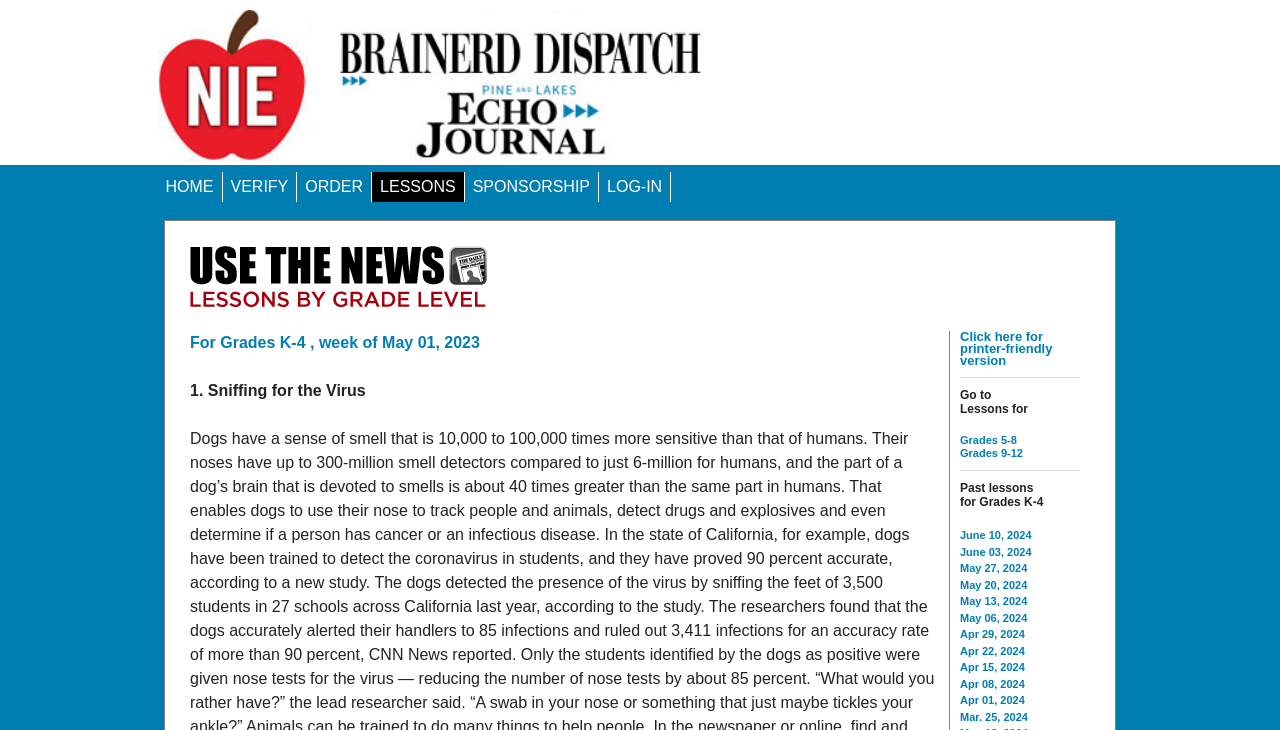Show the bounding box coordinates of the element that should be clicked to complete the task: "Click for printer-friendly version".

[0.75, 0.451, 0.822, 0.504]